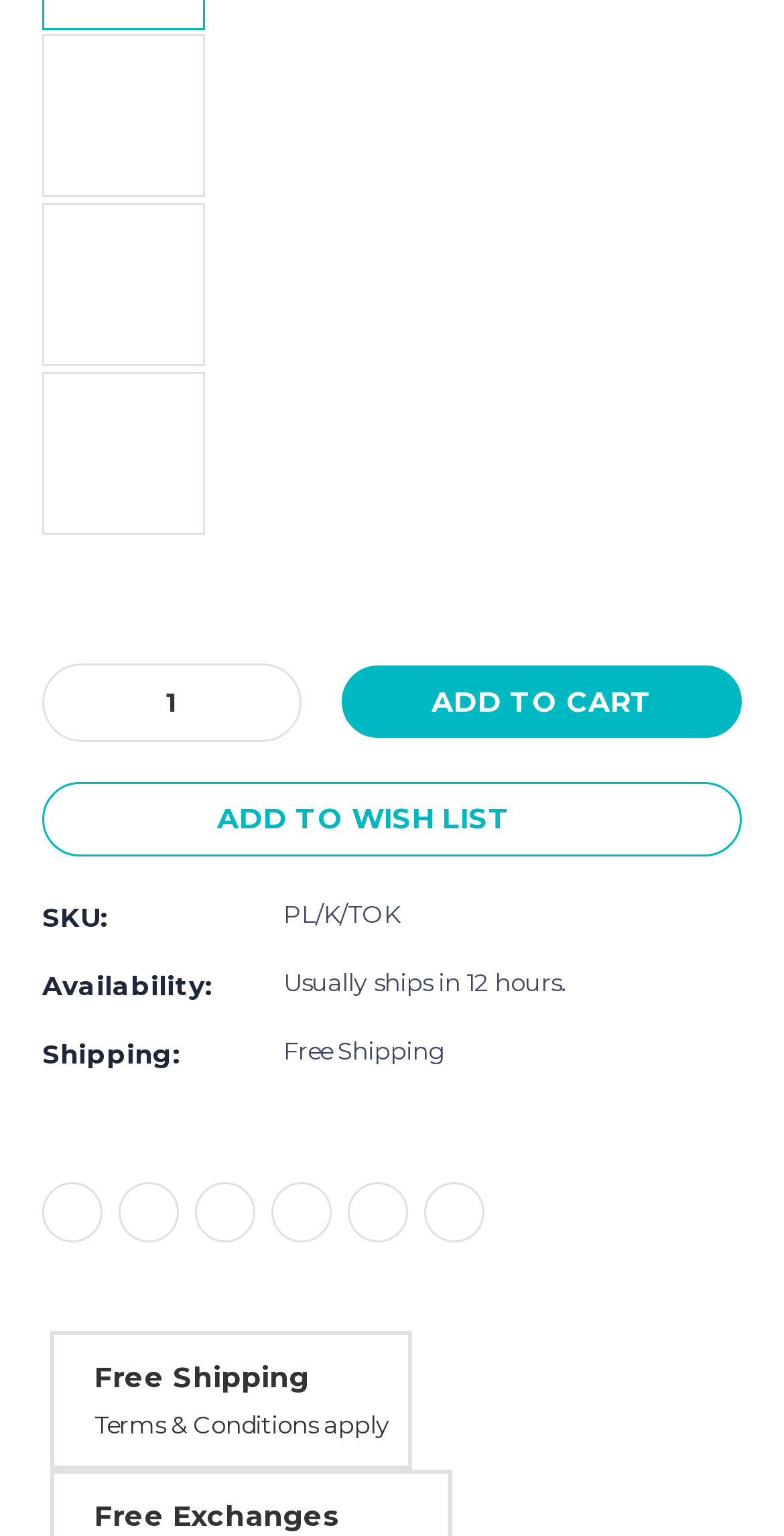Identify and provide the bounding box coordinates of the UI element described: "Decrease Quantity:". The coordinates should be formatted as [left, top, right, bottom], with each number being a float between 0 and 1.

[0.134, 0.447, 0.175, 0.468]